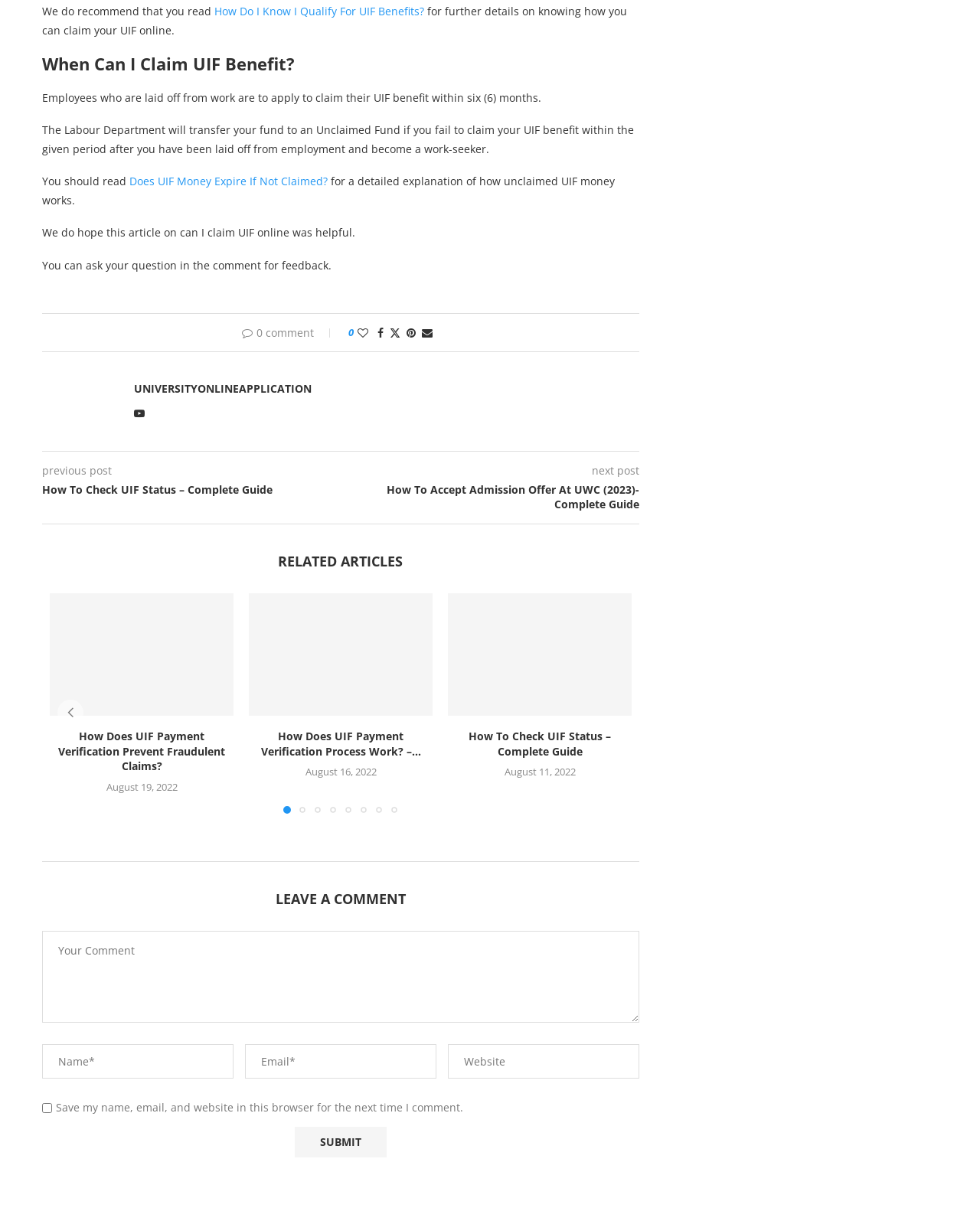How many comments are there on this article?
Refer to the image and respond with a one-word or short-phrase answer.

0